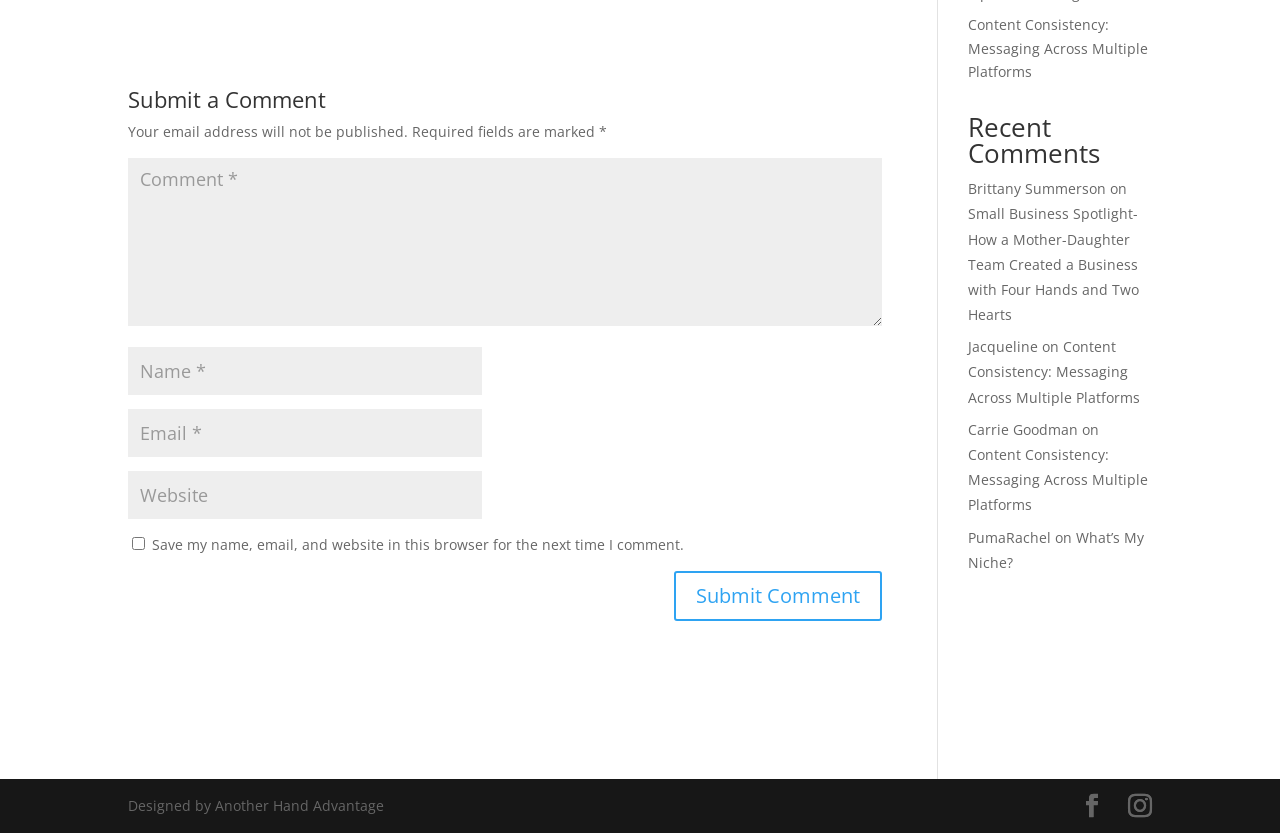Find the bounding box of the web element that fits this description: "noted".

None